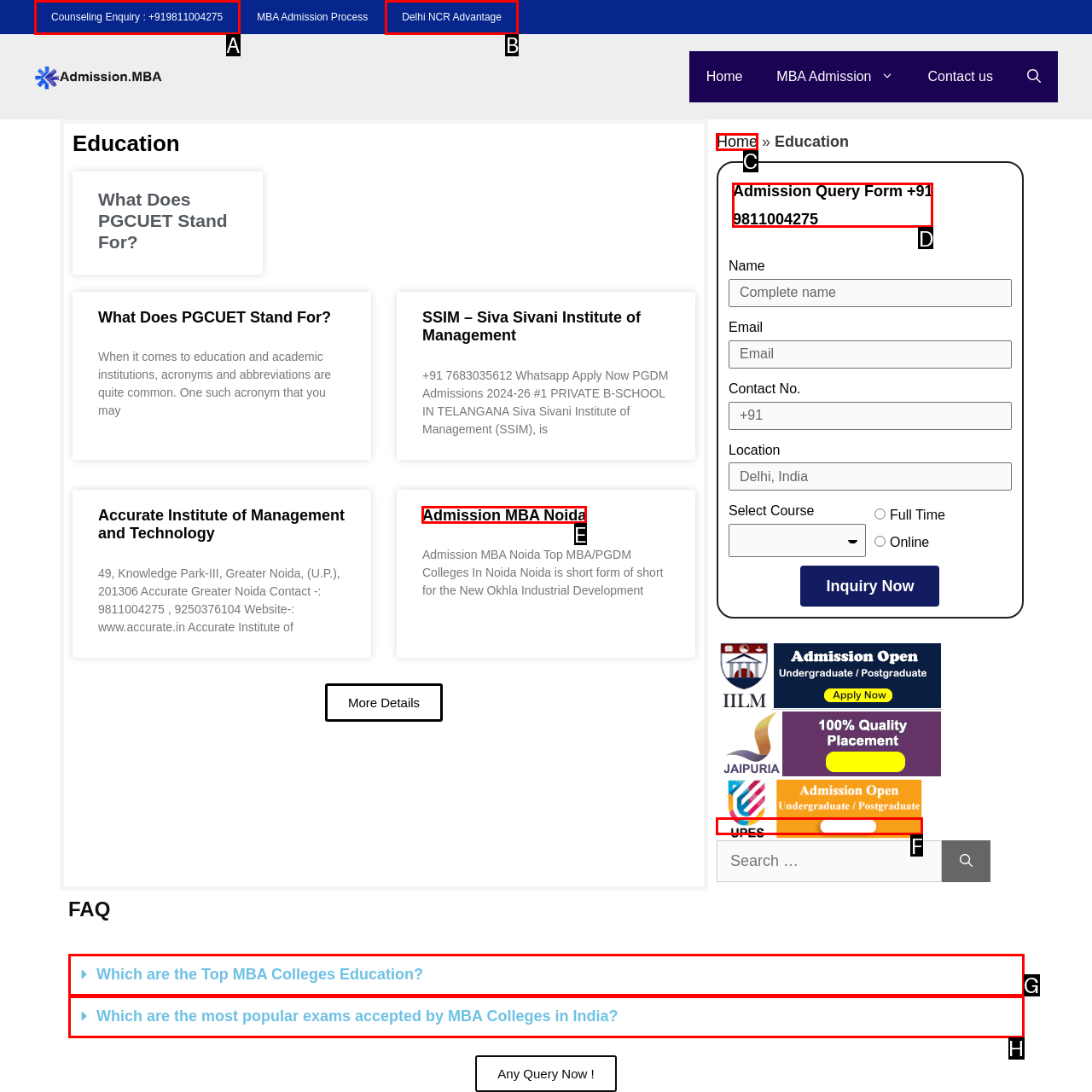Based on the element described as: Counseling Enquiry : +919811004275
Find and respond with the letter of the correct UI element.

A